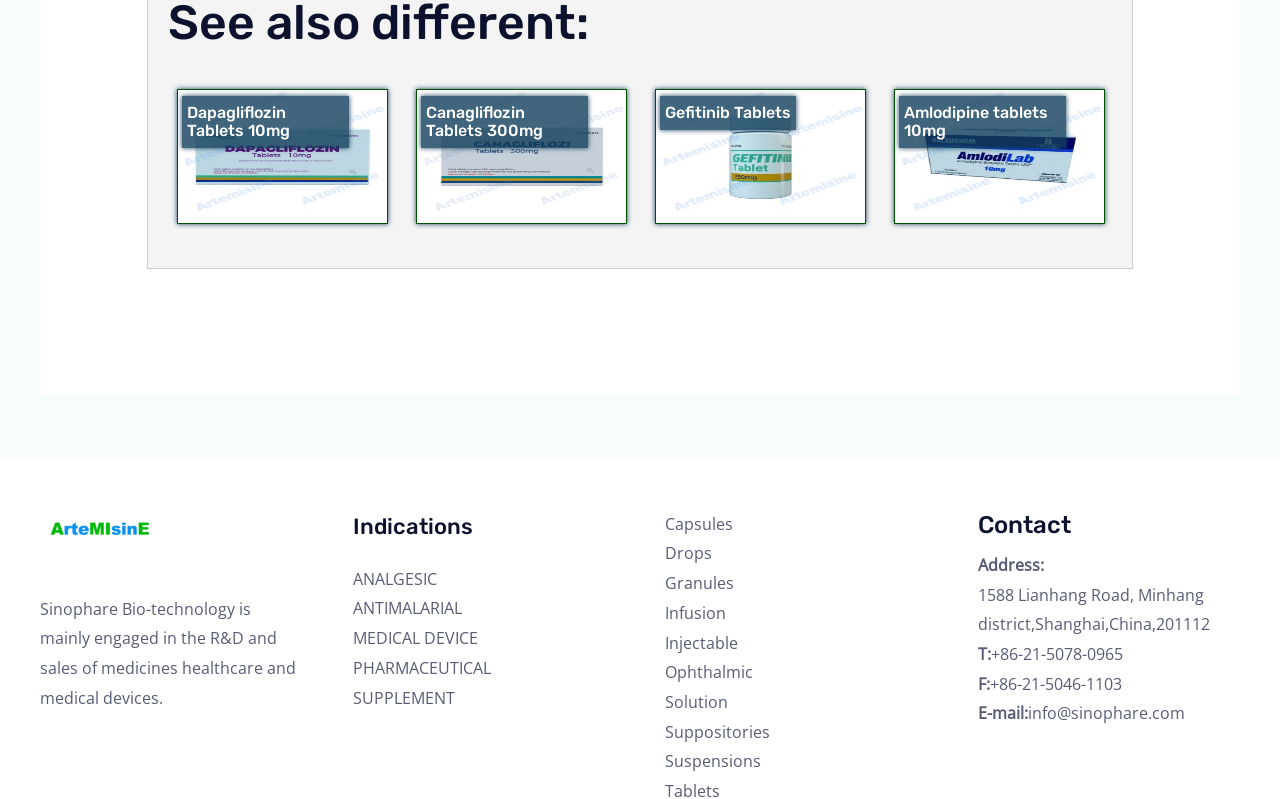Please locate the bounding box coordinates of the element's region that needs to be clicked to follow the instruction: "Click on the 'ANALGESIC' link". The bounding box coordinates should be provided as four float numbers between 0 and 1, i.e., [left, top, right, bottom].

[0.275, 0.711, 0.341, 0.738]